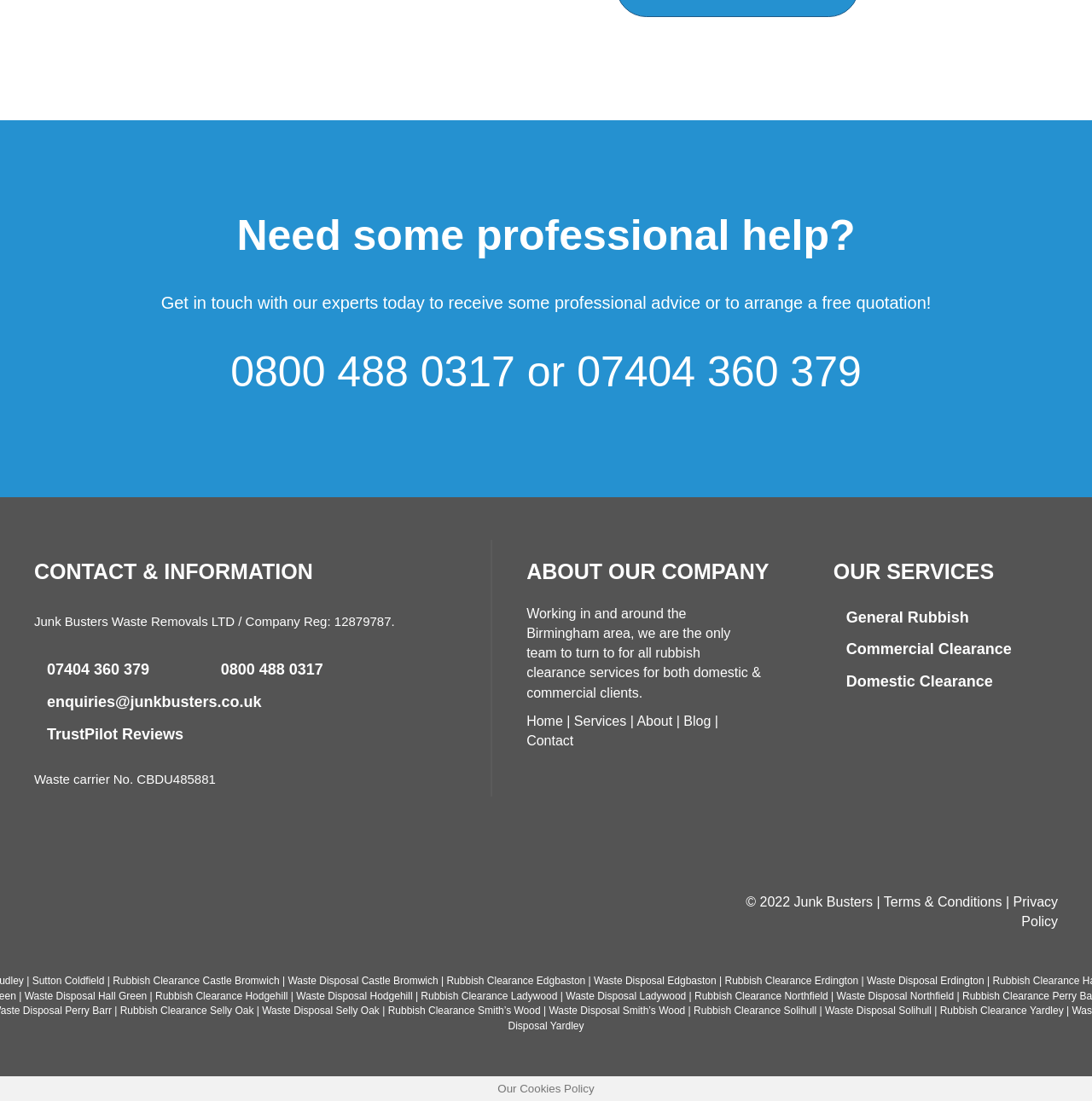What is the company's email address?
Based on the screenshot, provide a one-word or short-phrase response.

enquiries@junkbusters.co.uk